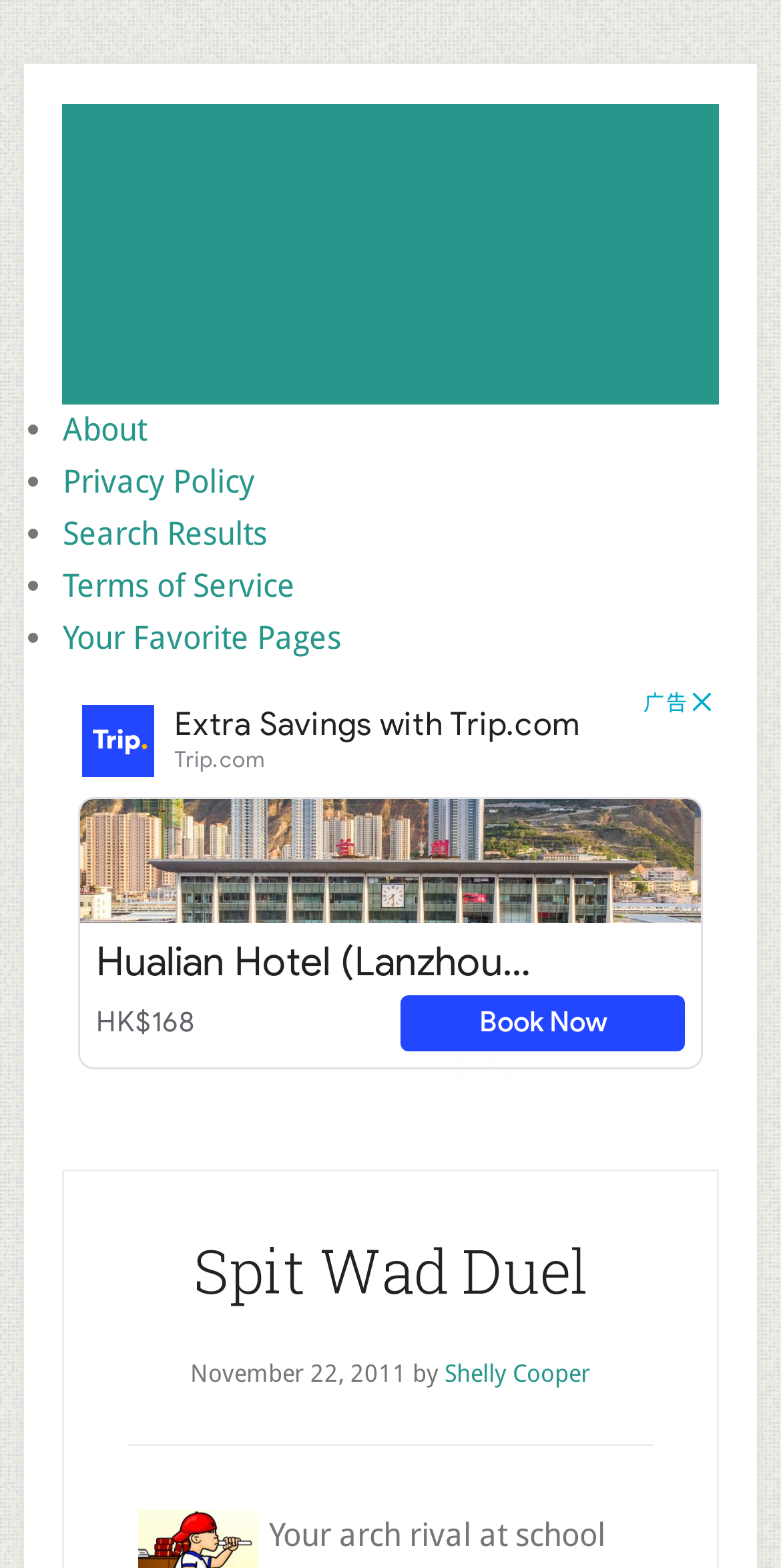Identify the bounding box for the element characterized by the following description: "Search Results".

[0.08, 0.328, 0.342, 0.352]